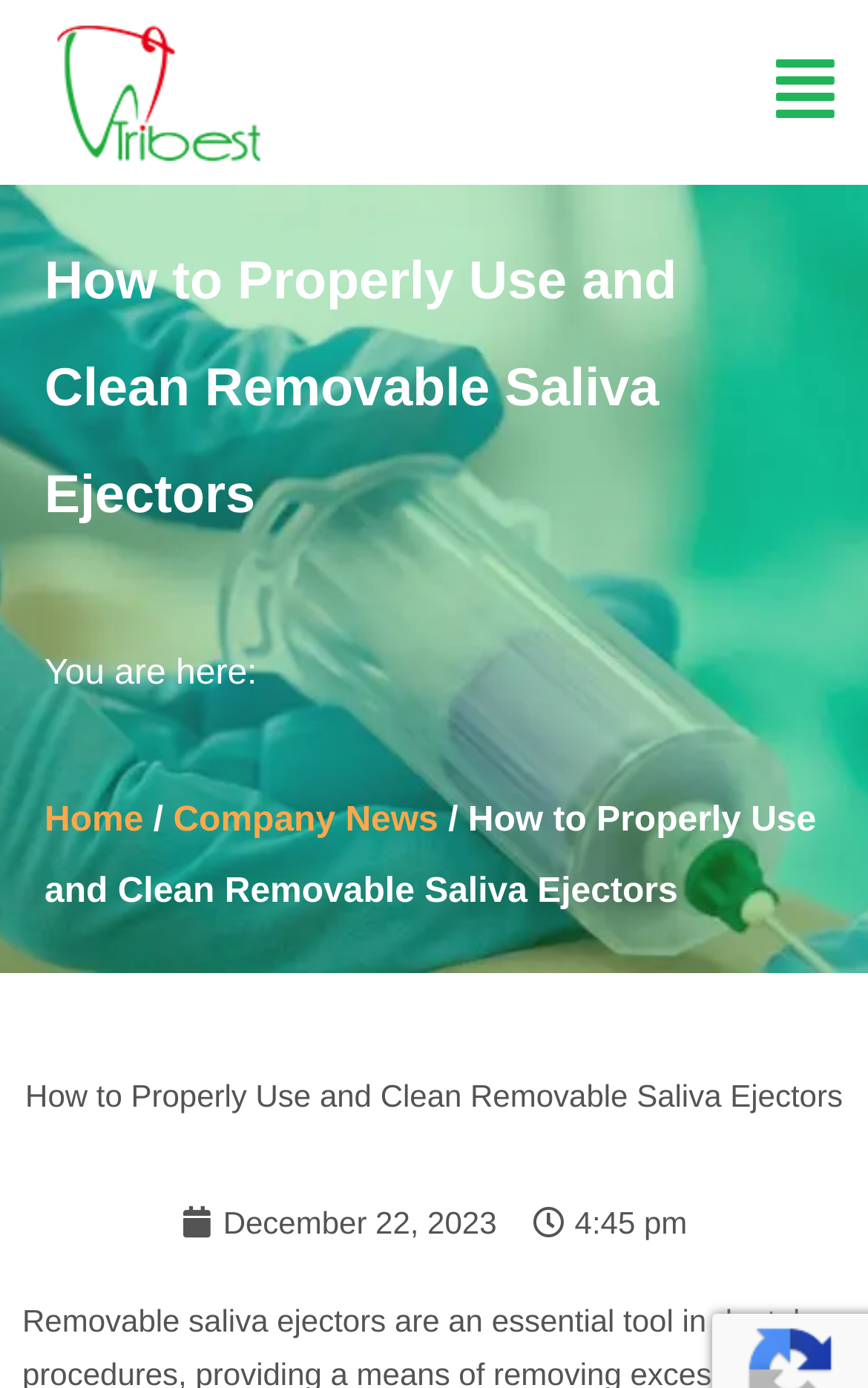What is the purpose of the button in the top right corner?
Use the information from the screenshot to give a comprehensive response to the question.

I found the purpose of the button in the top right corner by looking at the button element, which contains the text 'Menu' and an icon. This suggests that the button is used to open a menu or navigation options.